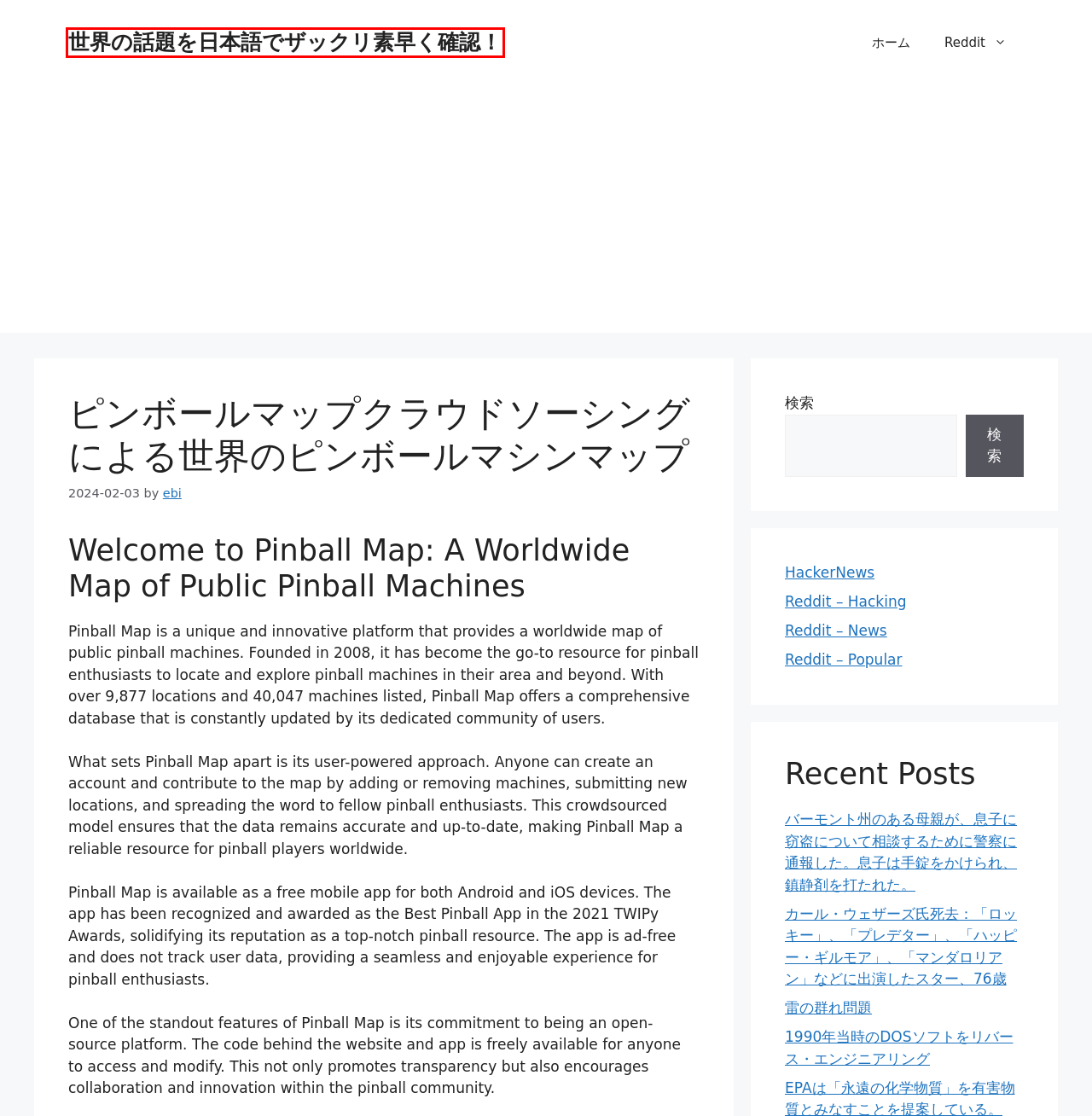Examine the screenshot of a webpage with a red bounding box around a UI element. Your task is to identify the webpage description that best corresponds to the new webpage after clicking the specified element. The given options are:
A. バーモント州のある母親が、息子に窃盗について相談するために警察に通報した。息子は手錠をかけられ、鎮静剤を打たれた。 – 世界の話題を日本語でザックリ素早く確認！
B. HackerNews – 世界の話題を日本語でザックリ素早く確認！
C. 雷の群れ問題 – 世界の話題を日本語でザックリ素早く確認！
D. カール・ウェザーズ氏死去：「ロッキー」、「プレデター」、「ハッピー・ギルモア」、「マンダロリアン」などに出演したスター、76歳 – 世界の話題を日本語でザックリ素早く確認！
E. 1990年当時のDOSソフトをリバース・エンジニアリング – 世界の話題を日本語でザックリ素早く確認！
F. Reddit – Popular – 世界の話題を日本語でザックリ素早く確認！
G. Reddit – 世界の話題を日本語でザックリ素早く確認！
H. 世界の話題を日本語でザックリ素早く確認！ – 世界中の情報を自動で収集し、日本語で要約して記事を公開します。

H